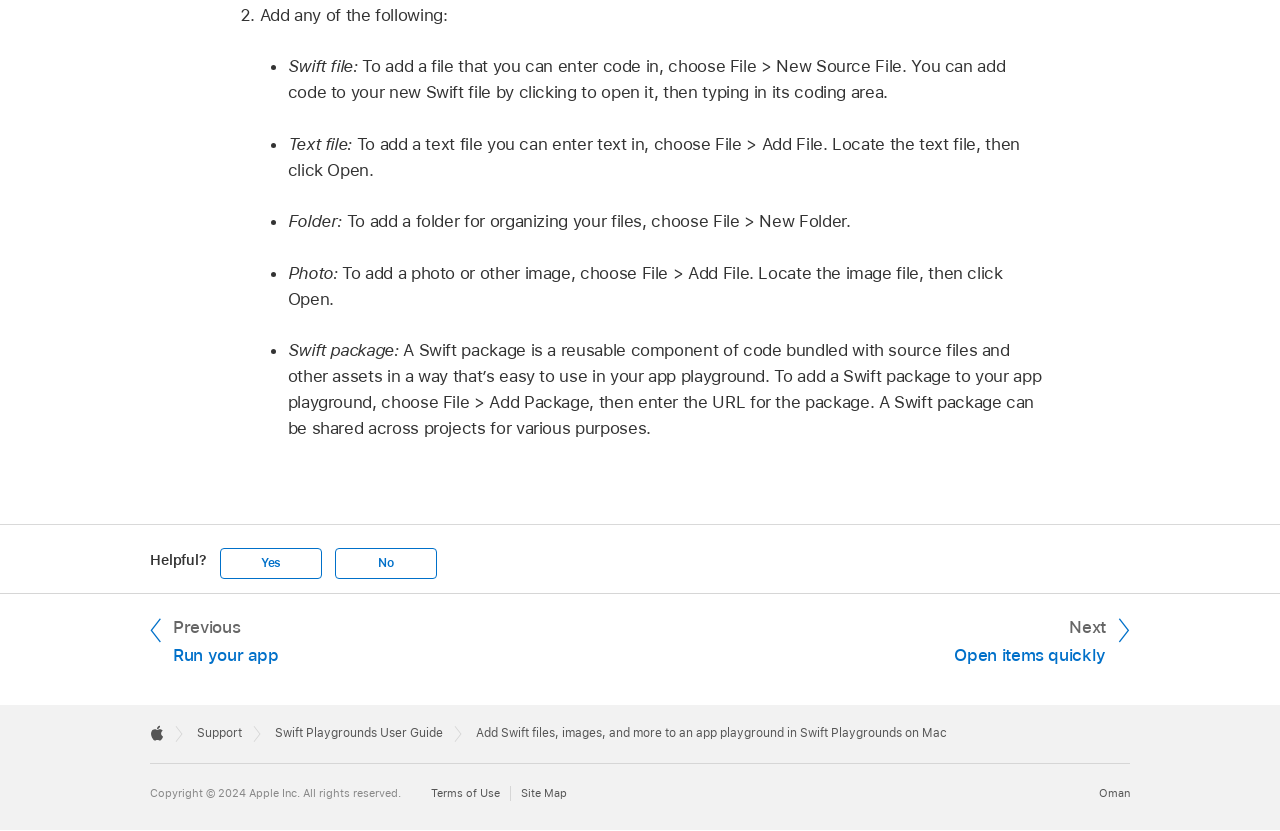Provide the bounding box coordinates for the UI element that is described by this text: "Swift Playgrounds User Guide". The coordinates should be in the form of four float numbers between 0 and 1: [left, top, right, bottom].

[0.215, 0.874, 0.346, 0.891]